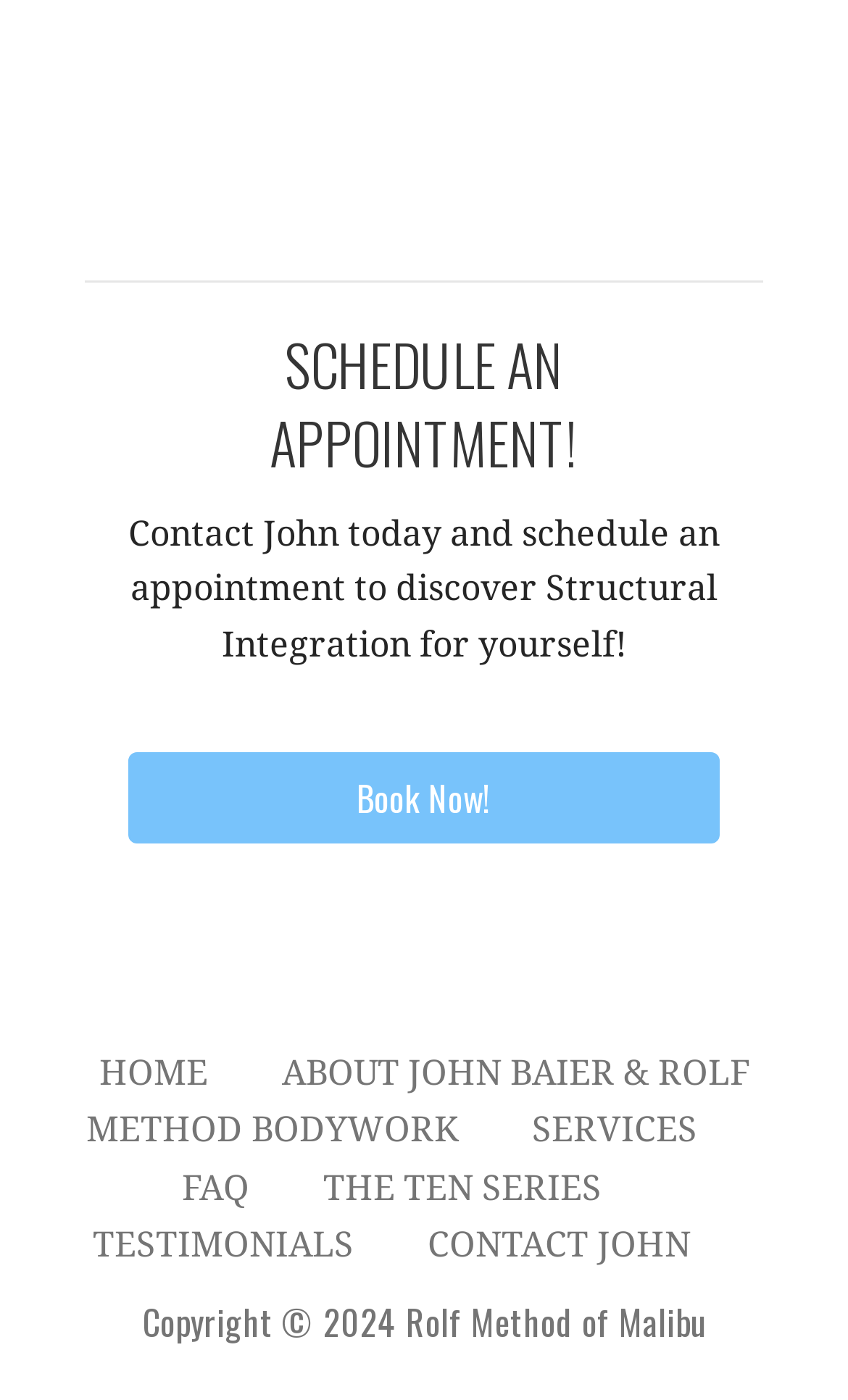What is the profession of the person mentioned on this webpage?
Examine the image closely and answer the question with as much detail as possible.

The link 'ABOUT JOHN BAIER & ROLF METHOD BODYWORK' implies that John is a bodyworker, and the mention of 'Structural Integration' and 'Rolf Method' suggests that he is a professional in the field of bodywork.